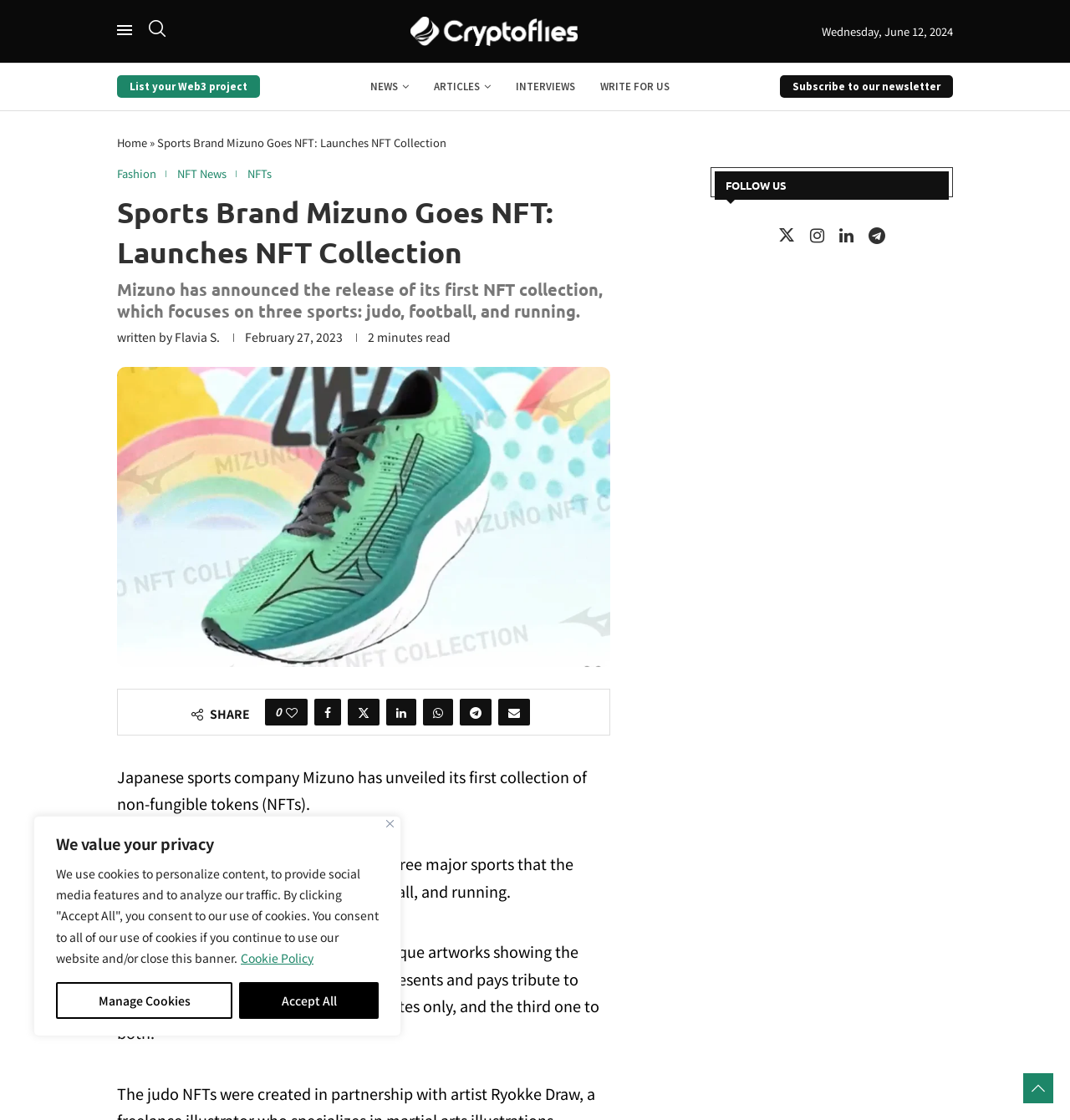How many sports are focused on in the Mizuno NFT collection?
Please analyze the image and answer the question with as much detail as possible.

The answer can be found in the text 'The Mizuno NFT collection focuses on three major sports that the brand has always supported: judo, football, and running.' which indicates that the Mizuno NFT collection focuses on three sports.